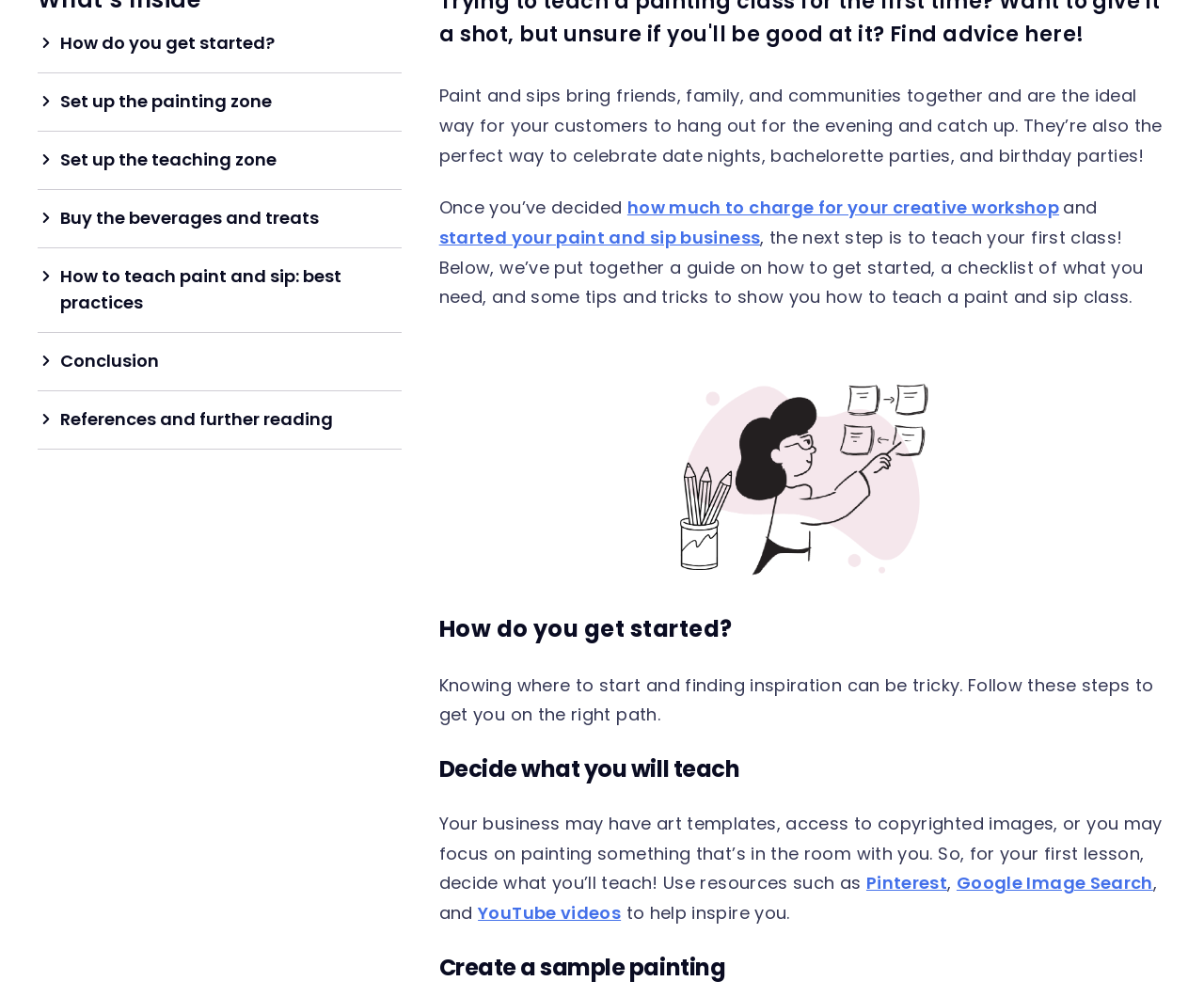Determine the bounding box coordinates of the target area to click to execute the following instruction: "Explore 'Pinterest' for inspiration."

[0.719, 0.874, 0.787, 0.898]